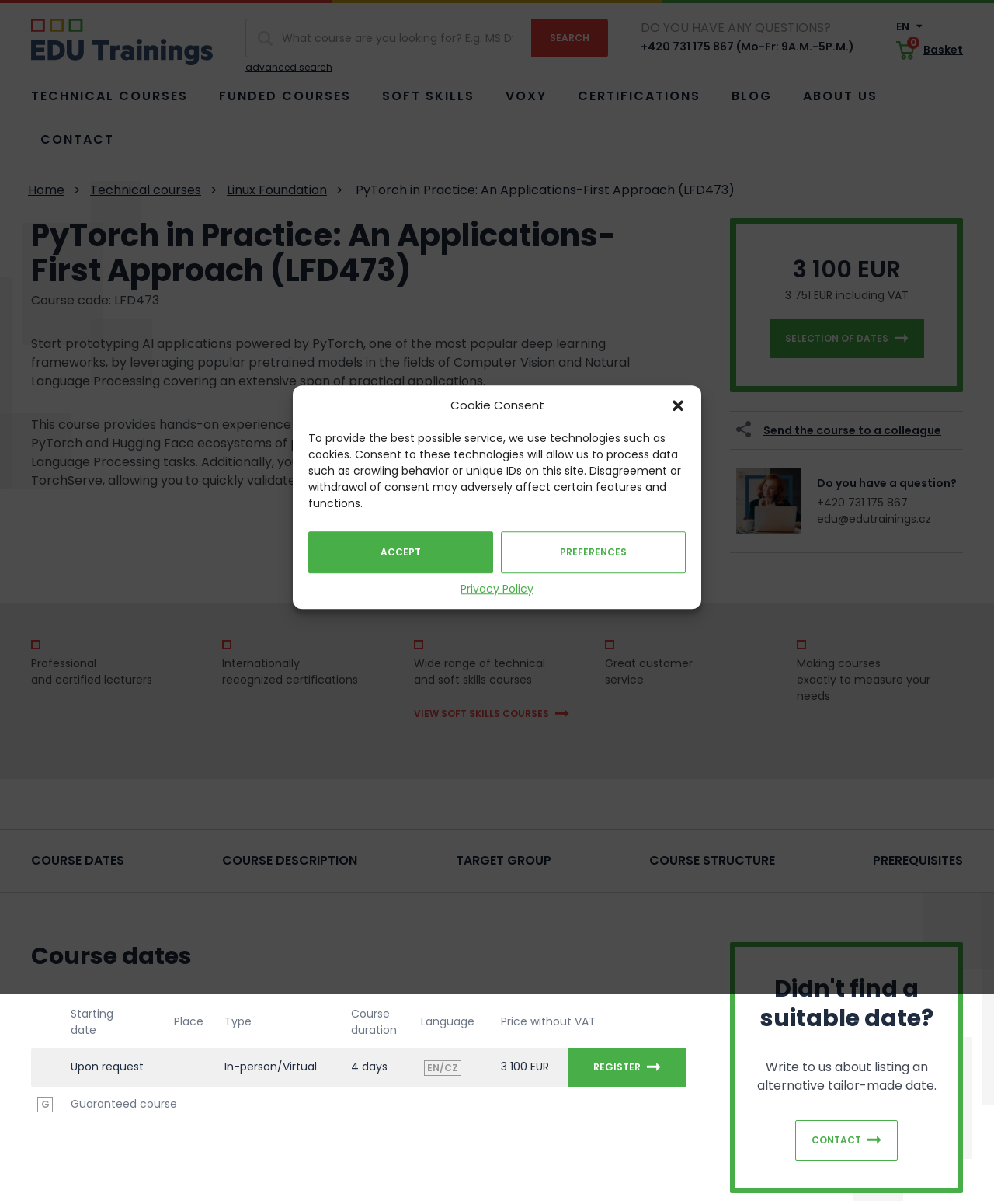Locate the bounding box coordinates of the clickable region to complete the following instruction: "Send the course to a colleague."

[0.734, 0.341, 0.969, 0.374]